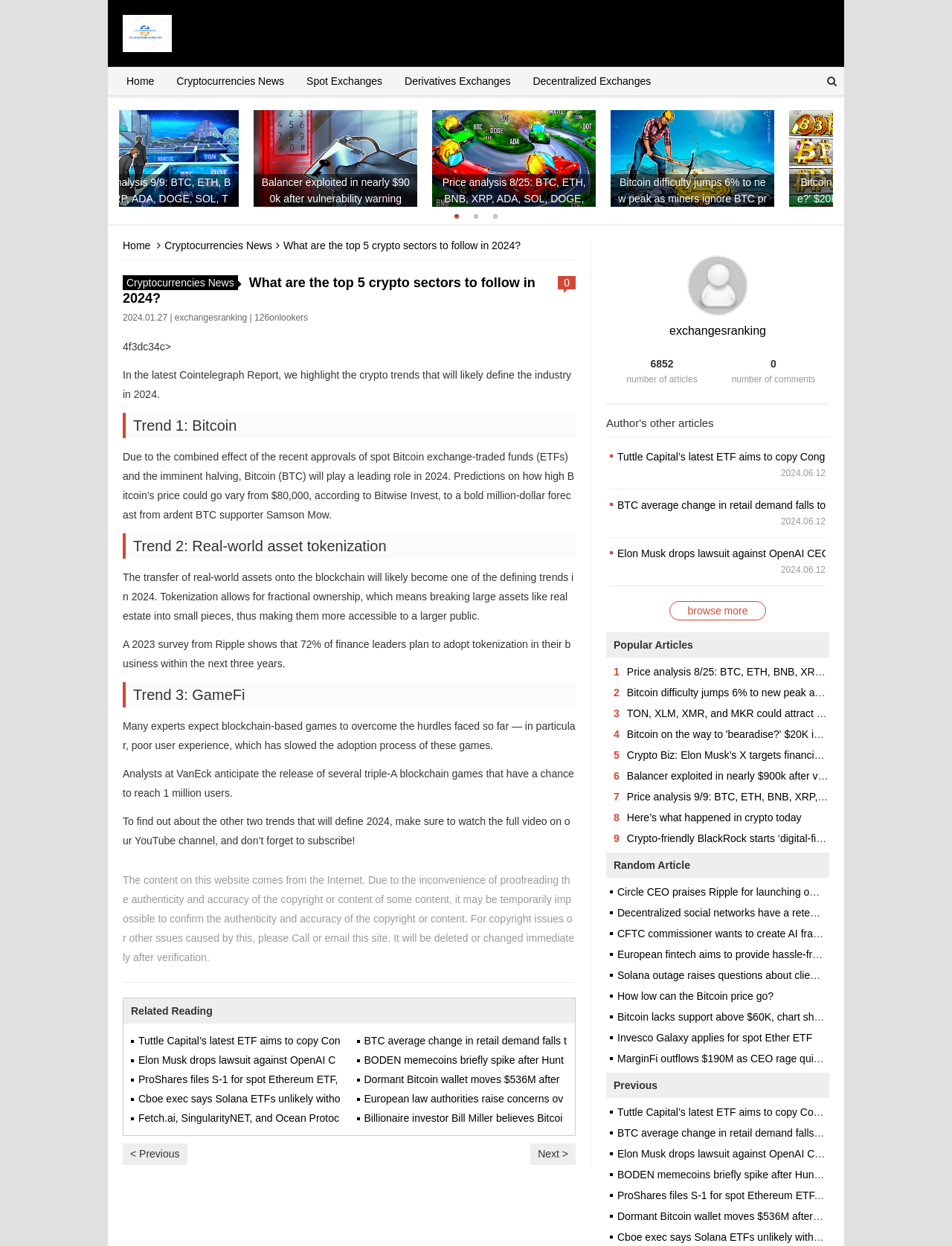Can you find the bounding box coordinates for the element to click on to achieve the instruction: "Check the 'Random Article'"?

[0.637, 0.684, 0.871, 0.704]